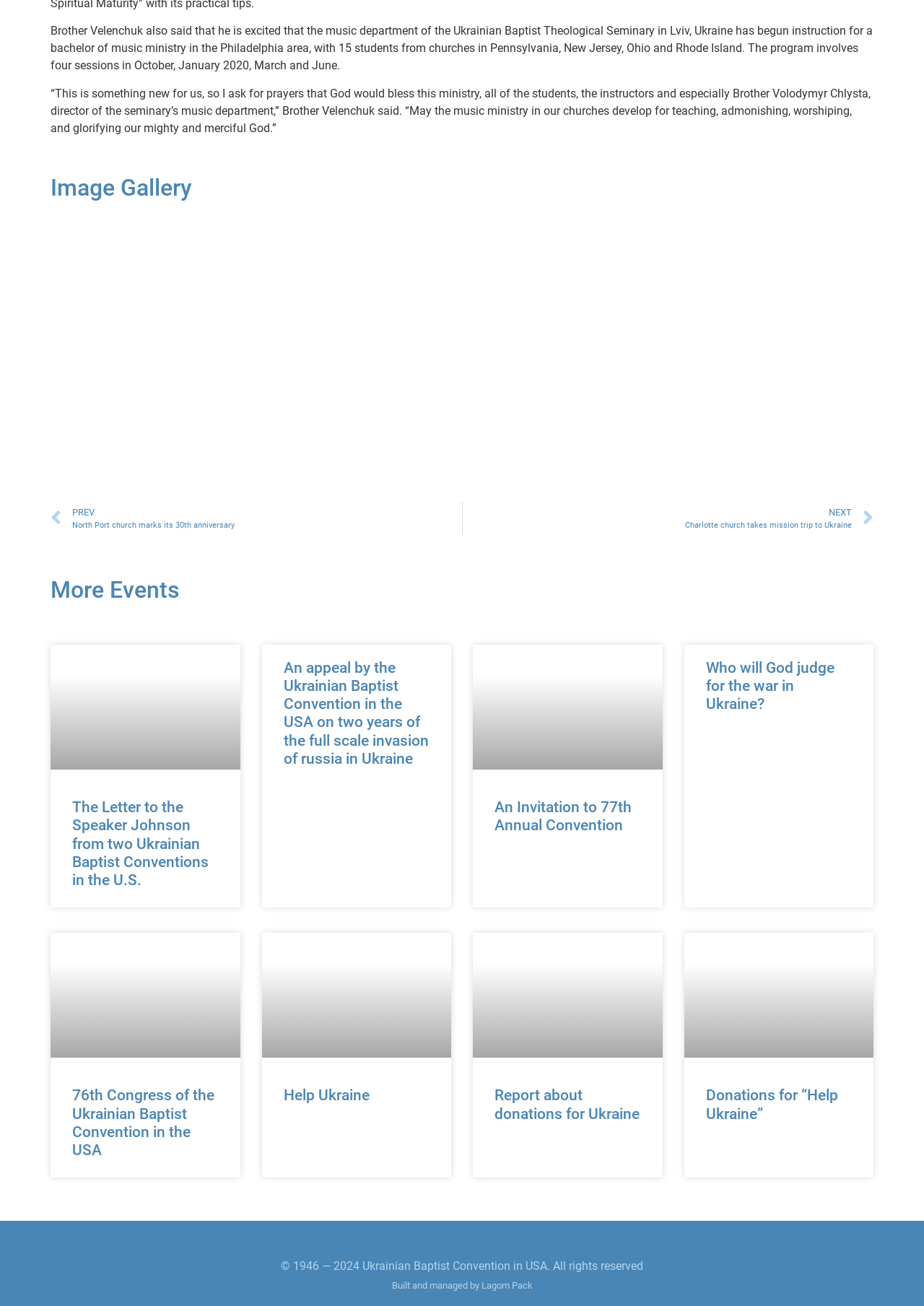Answer in one word or a short phrase: 
What is the name of the organization that built and managed the website?

Lagom Pack